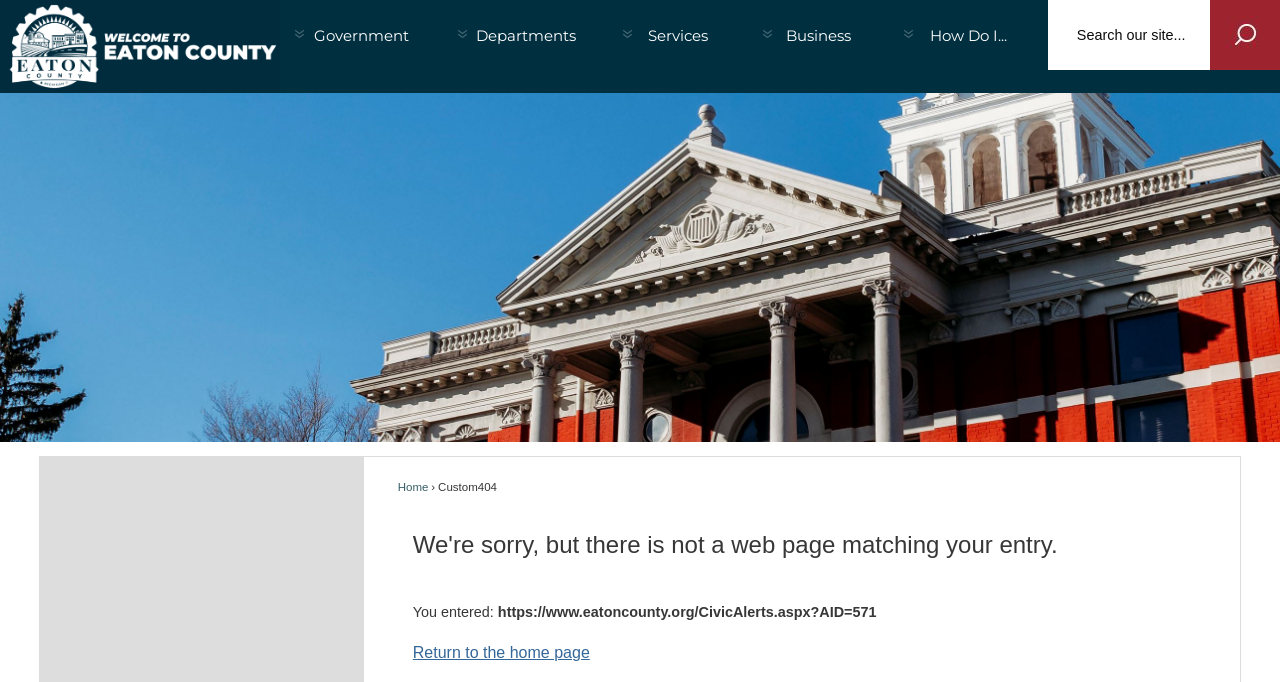Provide the bounding box coordinates of the section that needs to be clicked to accomplish the following instruction: "Go to the home page."

[0.311, 0.705, 0.335, 0.723]